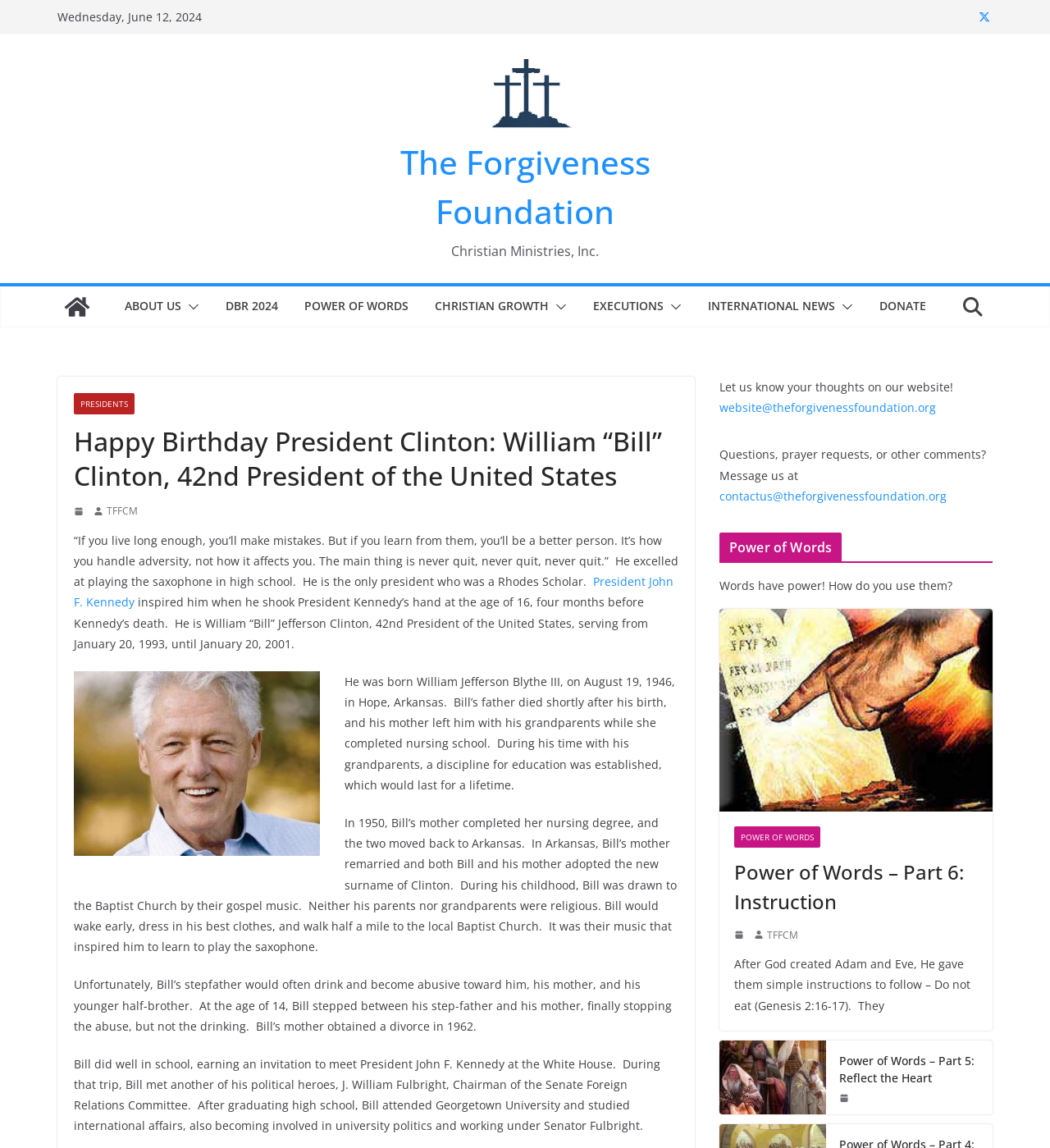Could you locate the bounding box coordinates for the section that should be clicked to accomplish this task: "Click the 'DONATE' link".

[0.837, 0.257, 0.882, 0.278]